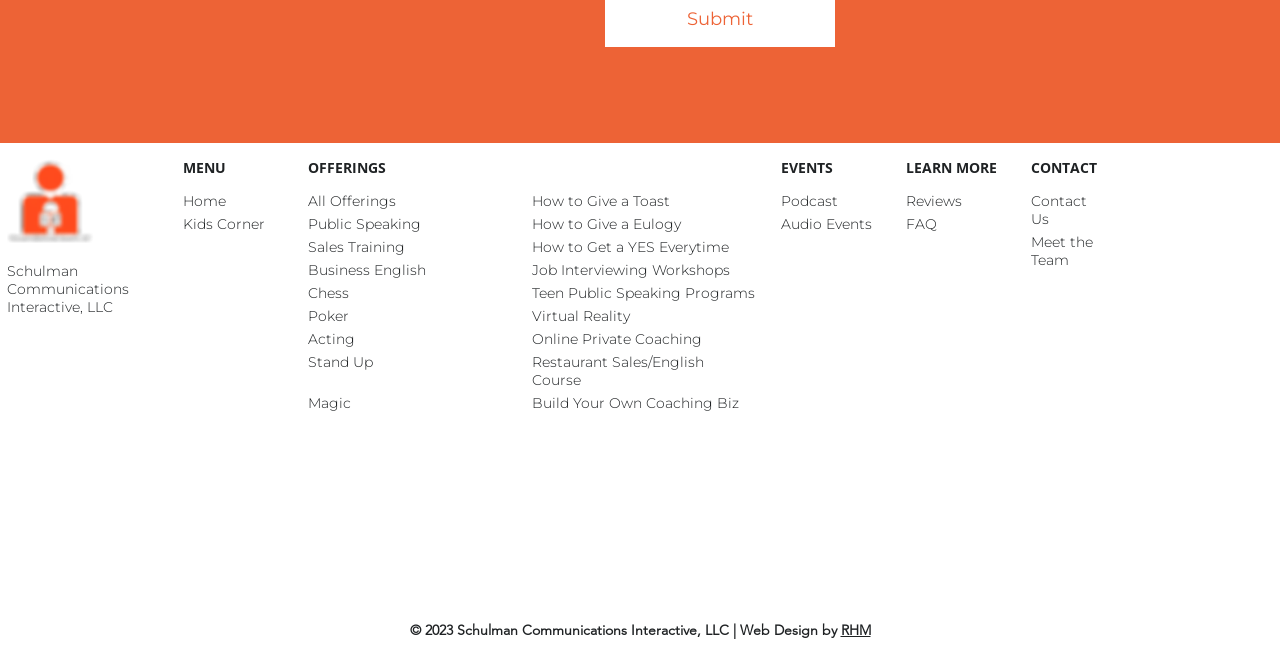What is the second offering link?
Use the information from the image to give a detailed answer to the question.

I looked at the link elements under the 'MENU' StaticText element. The second link element has a description 'Kids Corner'.